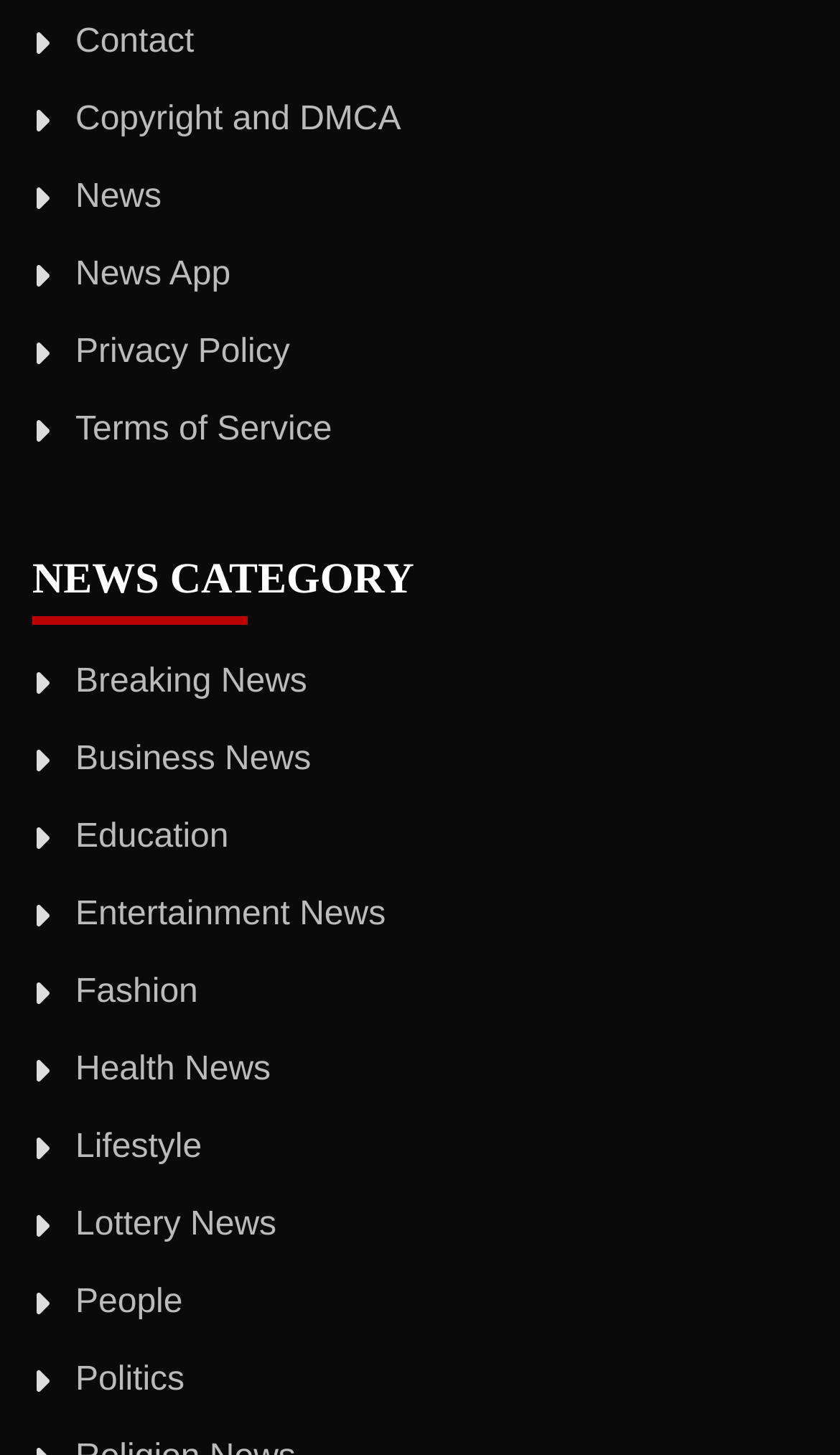Answer the following inquiry with a single word or phrase:
How many news categories are available?

15